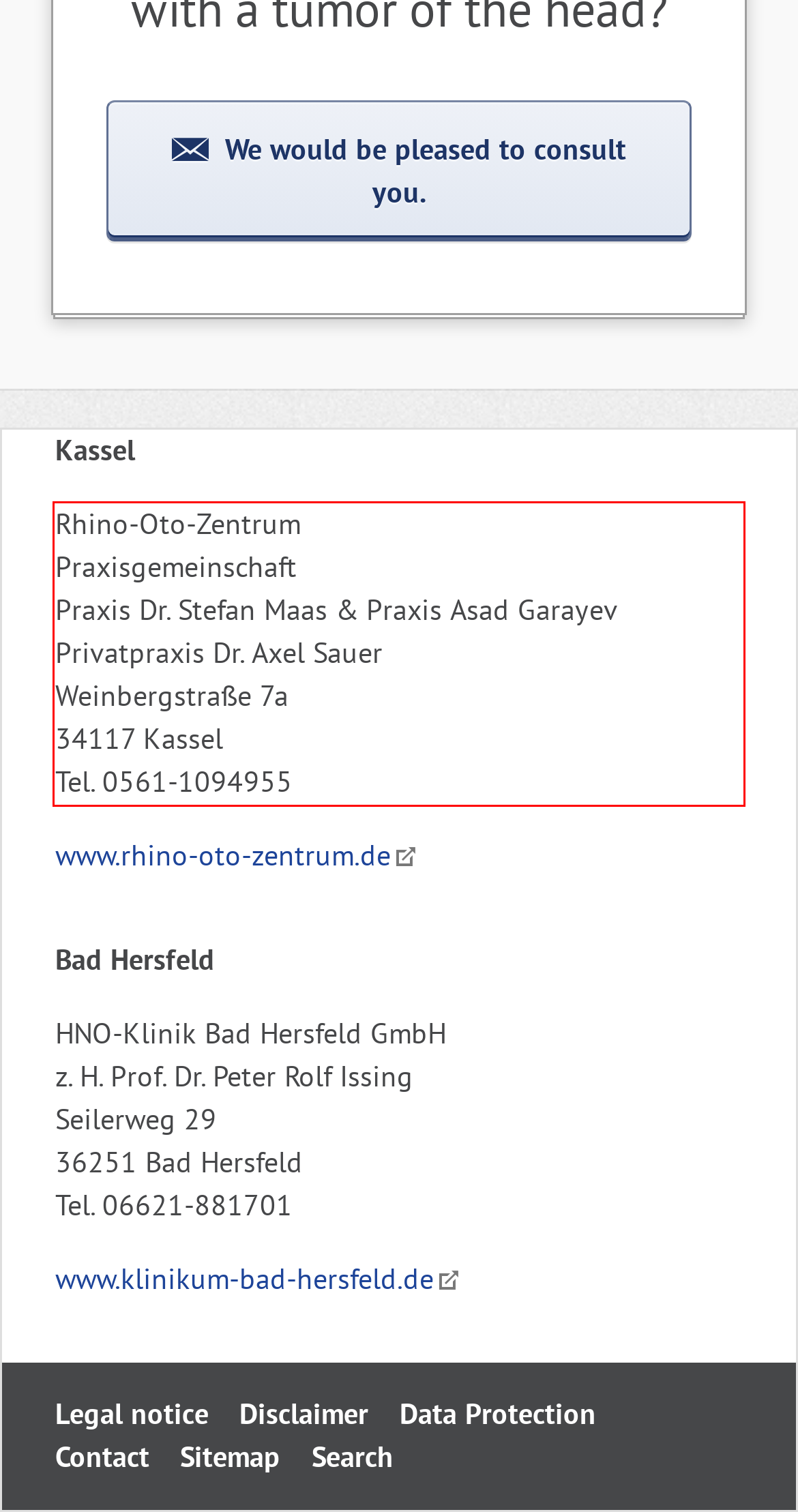With the provided screenshot of a webpage, locate the red bounding box and perform OCR to extract the text content inside it.

Rhino-Oto-Zentrum Praxisgemeinschaft Praxis Dr. Stefan Maas & Praxis Asad Garayev Privatpraxis Dr. Axel Sauer Weinbergstraße 7a 34117 Kassel Tel. 0561-1094955